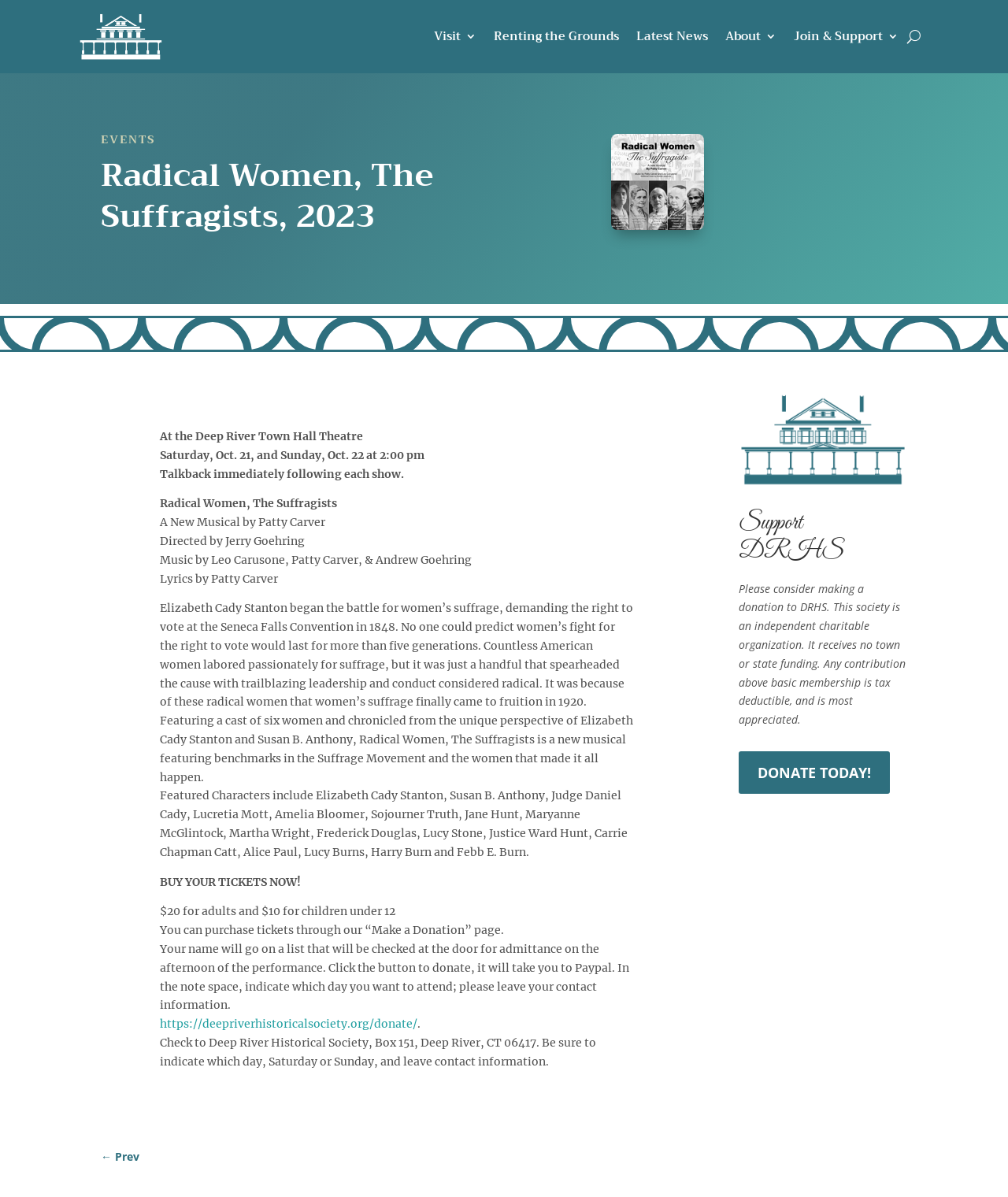Please provide a one-word or short phrase answer to the question:
What is the purpose of the Deep River Historical Society?

To collect, preserve, and communicate history